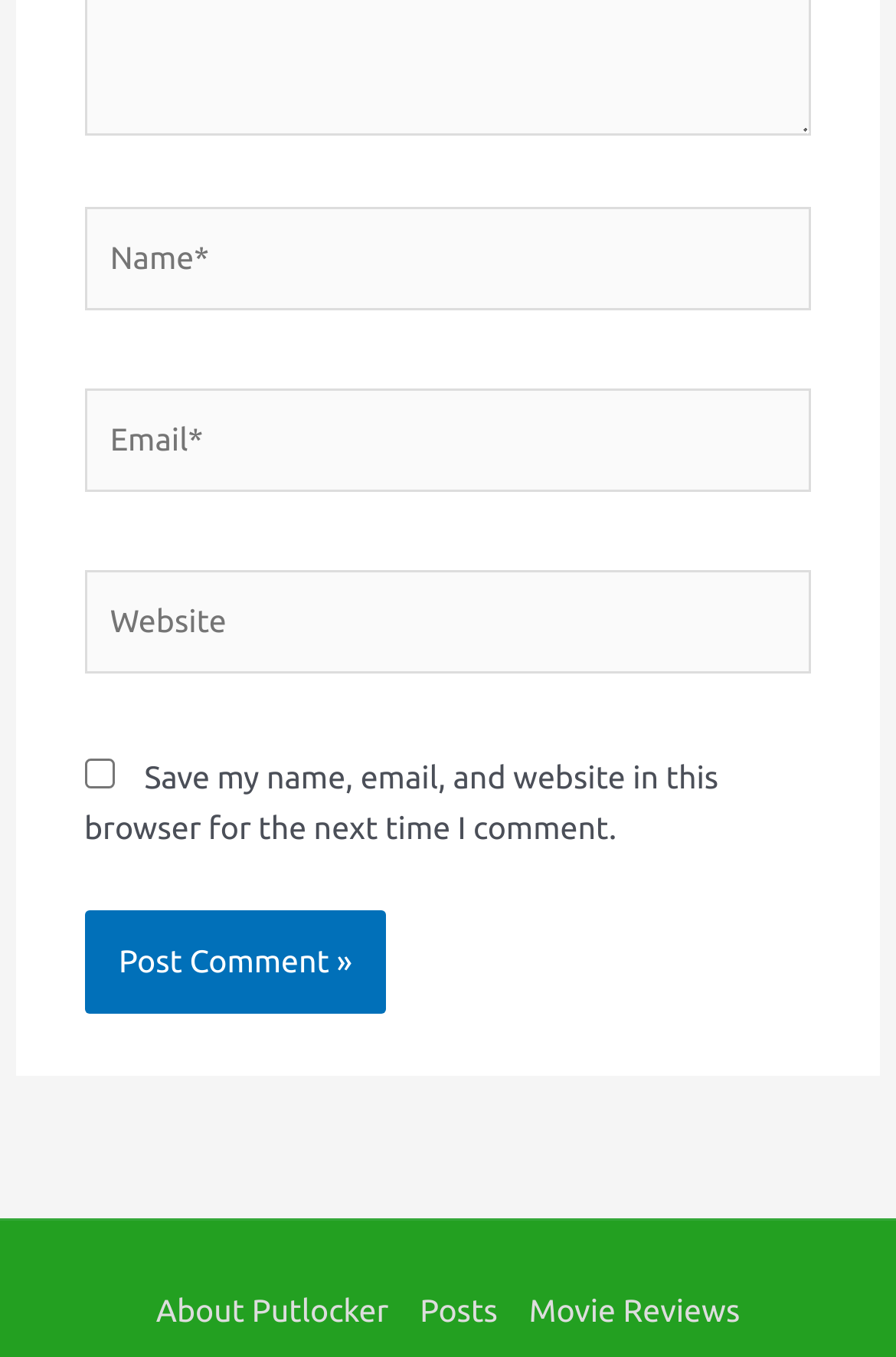Find the bounding box coordinates for the area you need to click to carry out the instruction: "Visit the About Putlocker page". The coordinates should be four float numbers between 0 and 1, indicated as [left, top, right, bottom].

[0.157, 0.952, 0.451, 0.98]